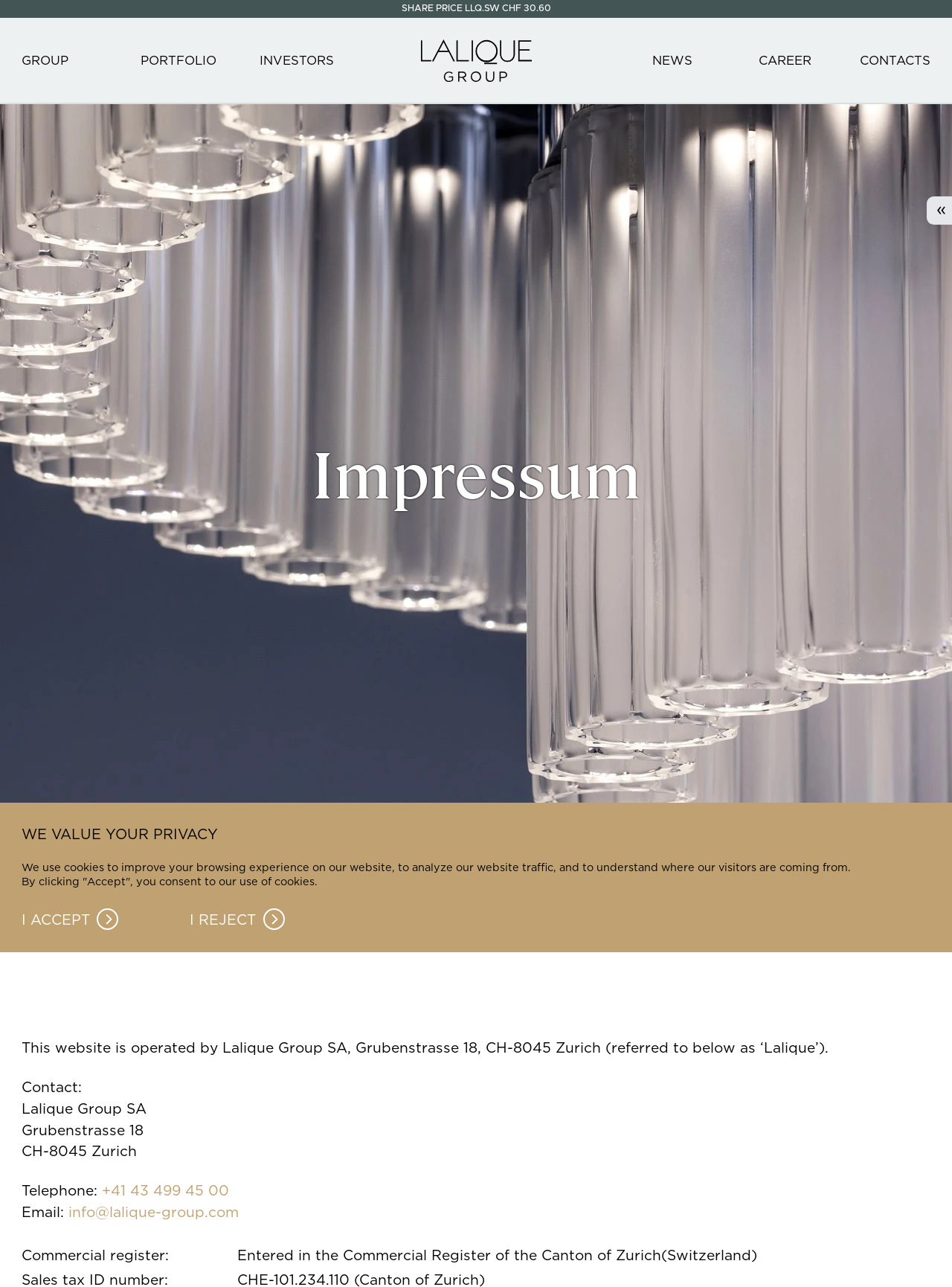What is the name of the company operating this website?
Could you answer the question in a detailed manner, providing as much information as possible?

I found this information by looking at the static text element that says 'This website is operated by Lalique Group SA, Grubenstrasse 18, CH-8045 Zurich (referred to below as ‘Lalique’).' which is located at the bottom of the webpage.